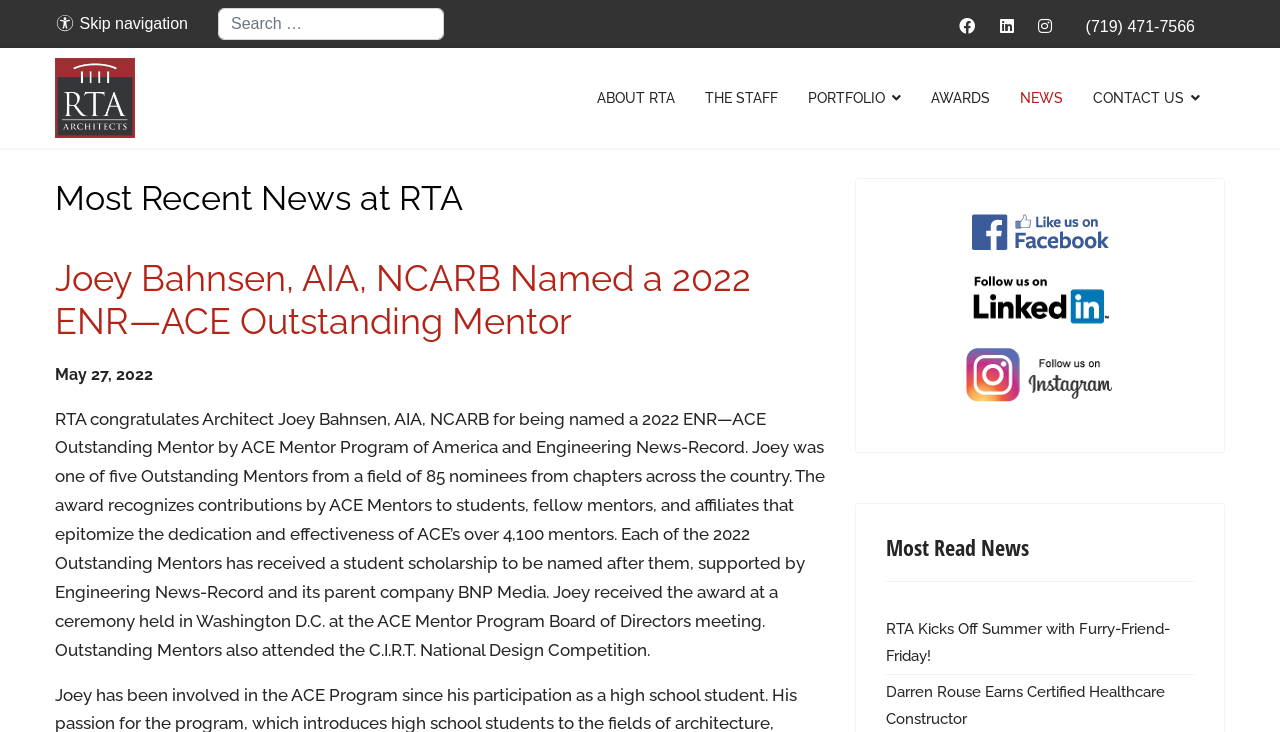Answer the question using only a single word or phrase: 
What is the phone number of RTA Architects?

(719) 471-7566